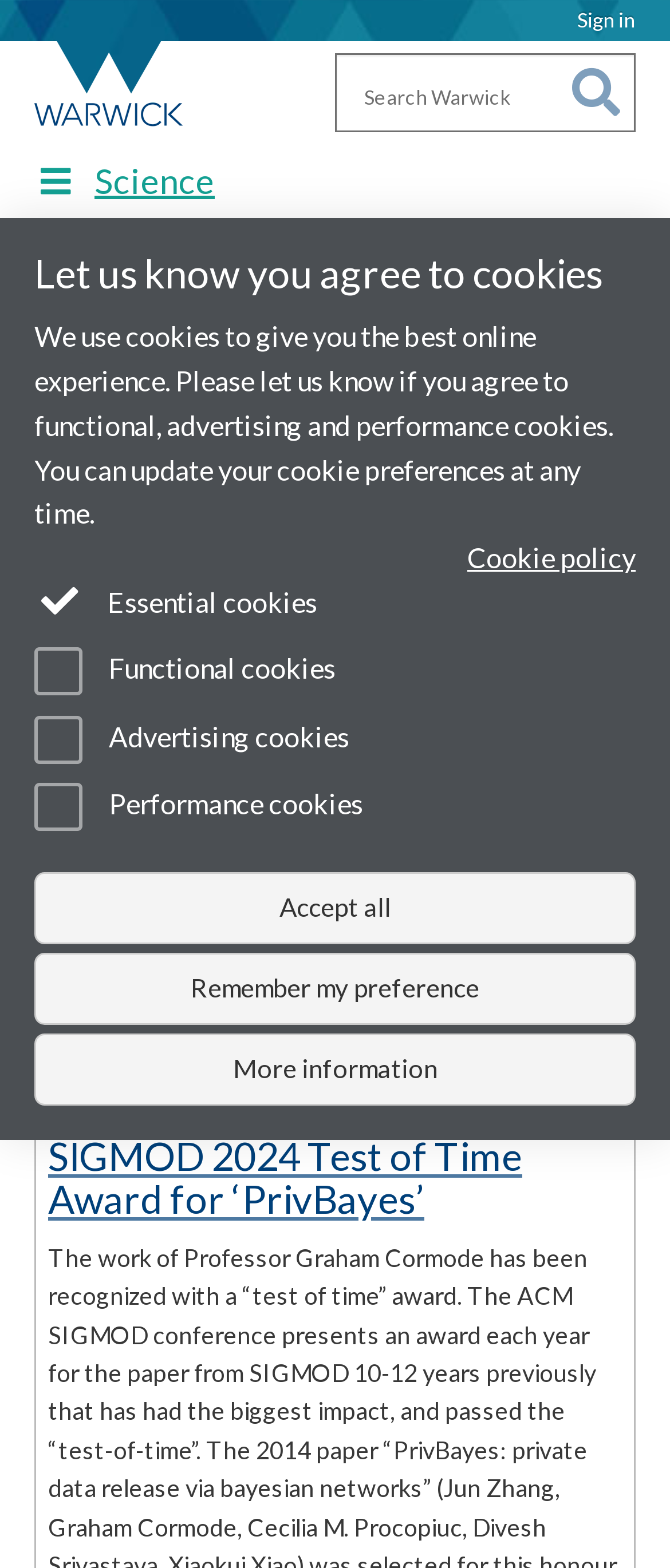What is the title of the news article about the ED&I Committee?
Answer the question with a thorough and detailed explanation.

I found the answer by looking at the heading element with the text 'ED&I Committee Webpage Launch' and the link with the same text. This suggests that the title of the news article is 'ED&I Committee Webpage Launch'.